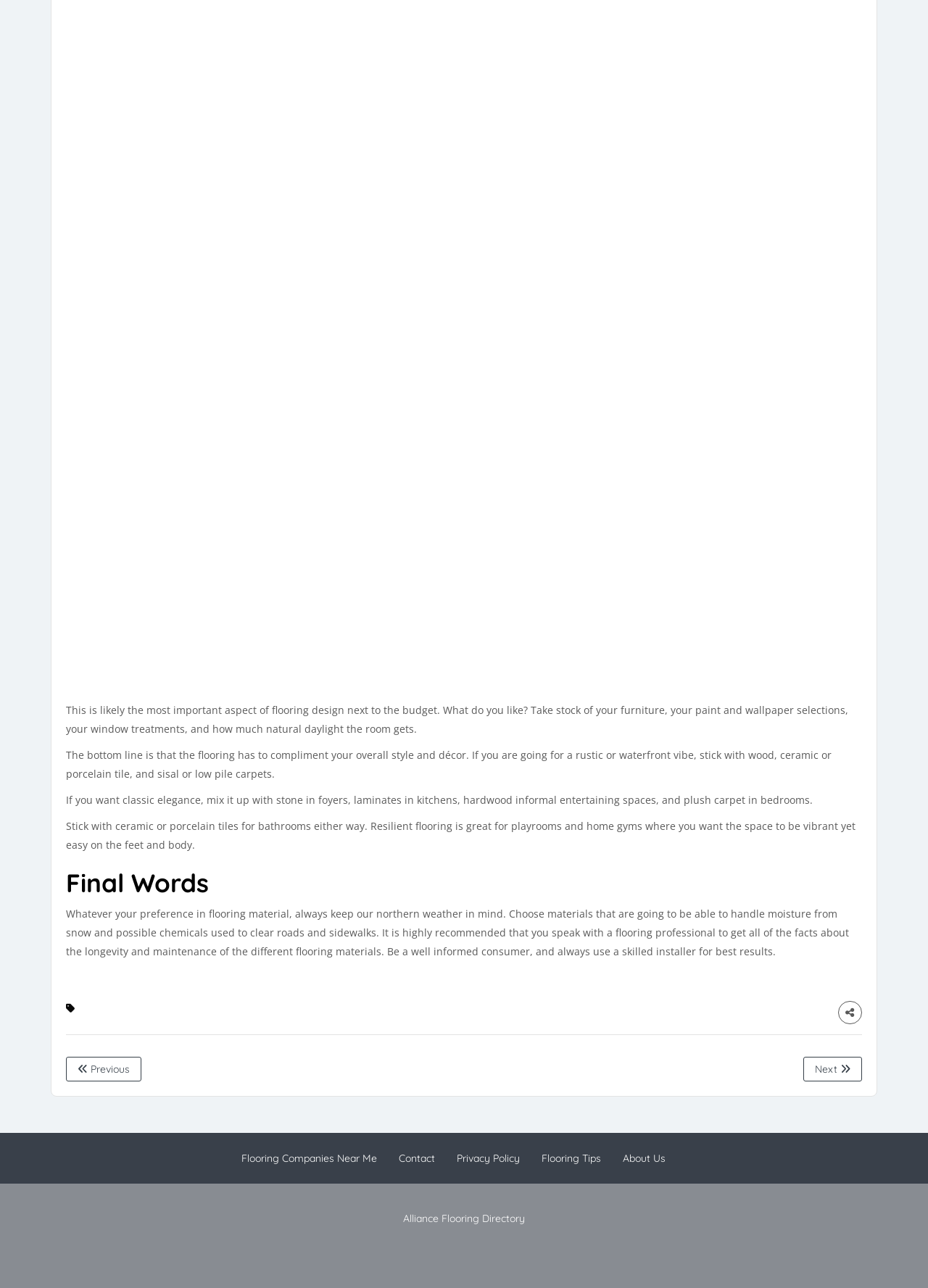Provide a brief response to the question below using a single word or phrase: 
What is the main topic of this webpage?

Flooring design